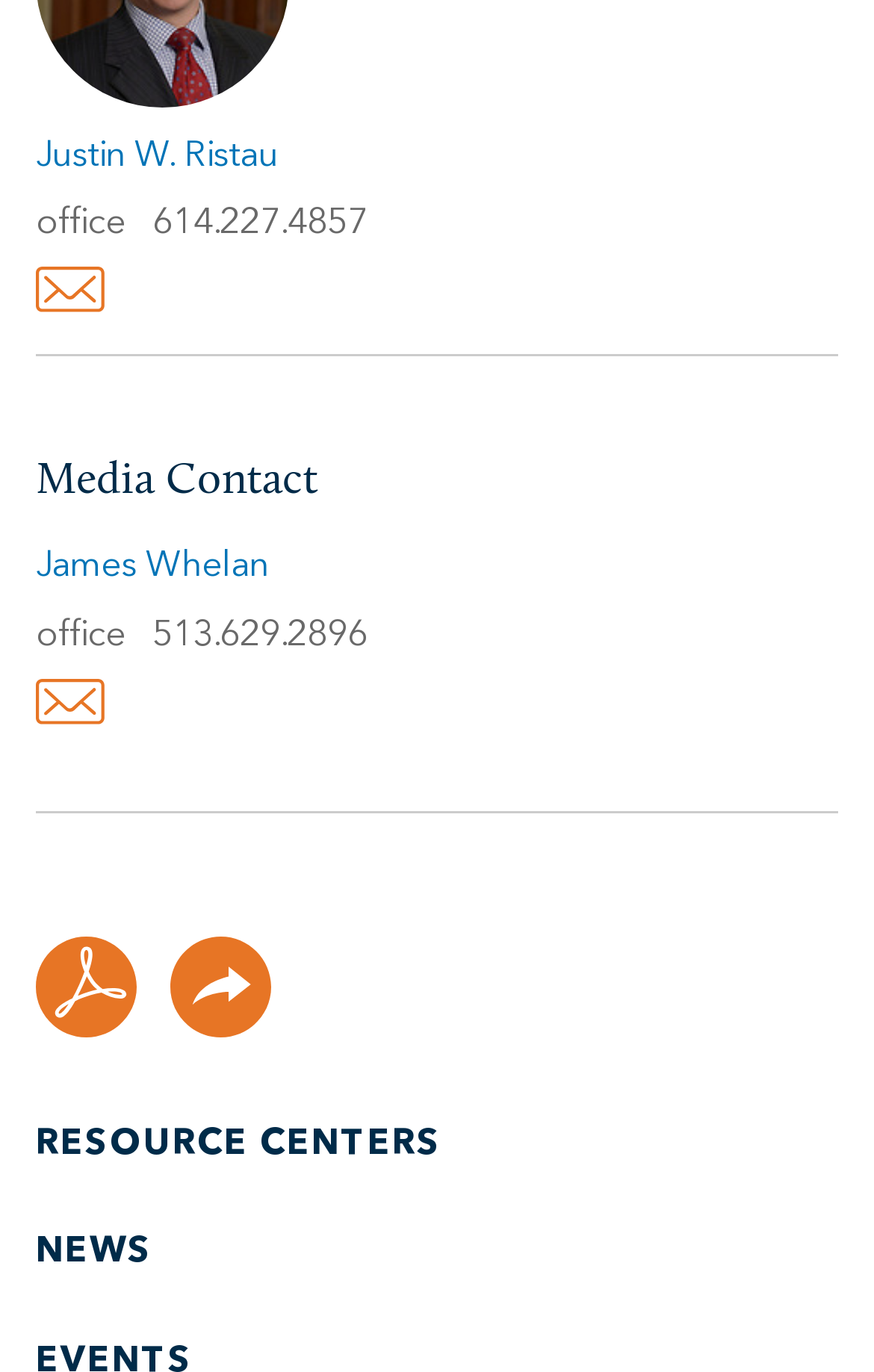Give a concise answer using one word or a phrase to the following question:
What is the phone number of Justin W. Ristau?

614.227.4857